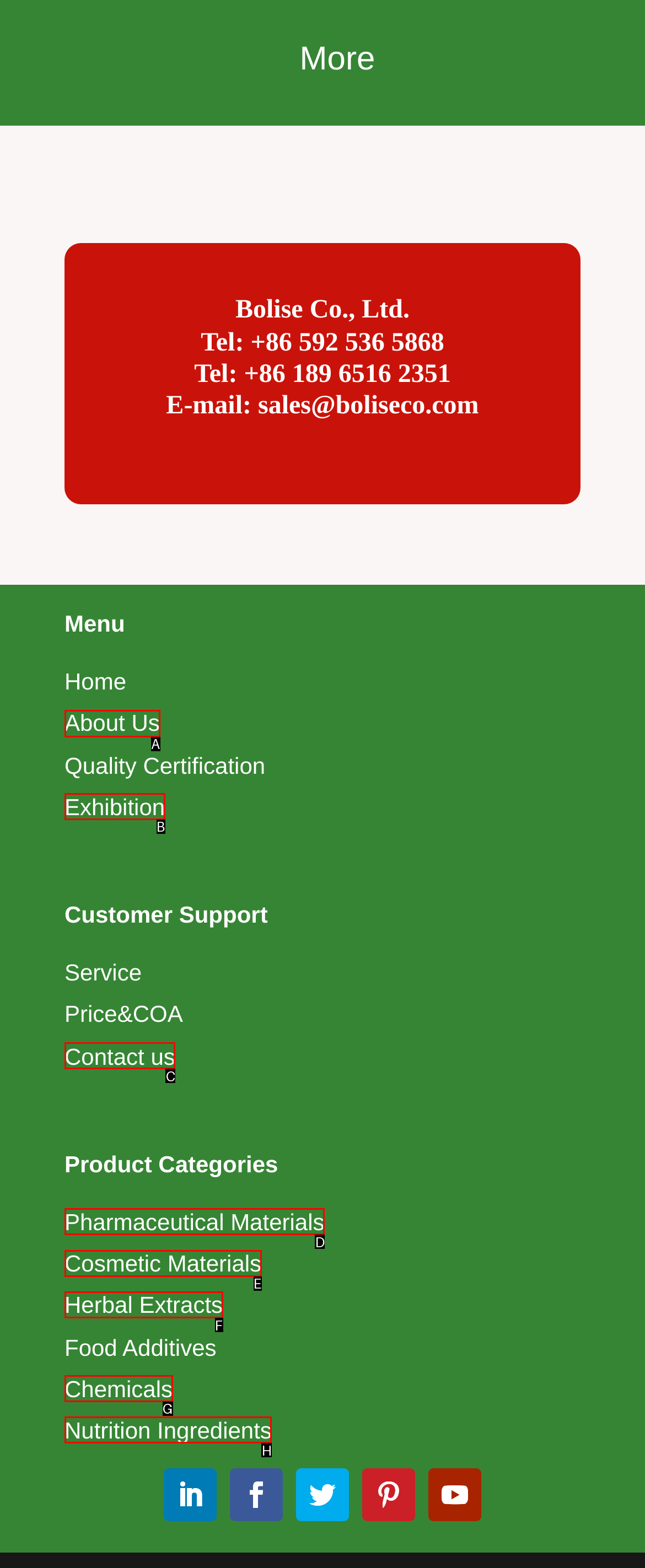Determine the HTML element to click for the instruction: View About Us.
Answer with the letter corresponding to the correct choice from the provided options.

A